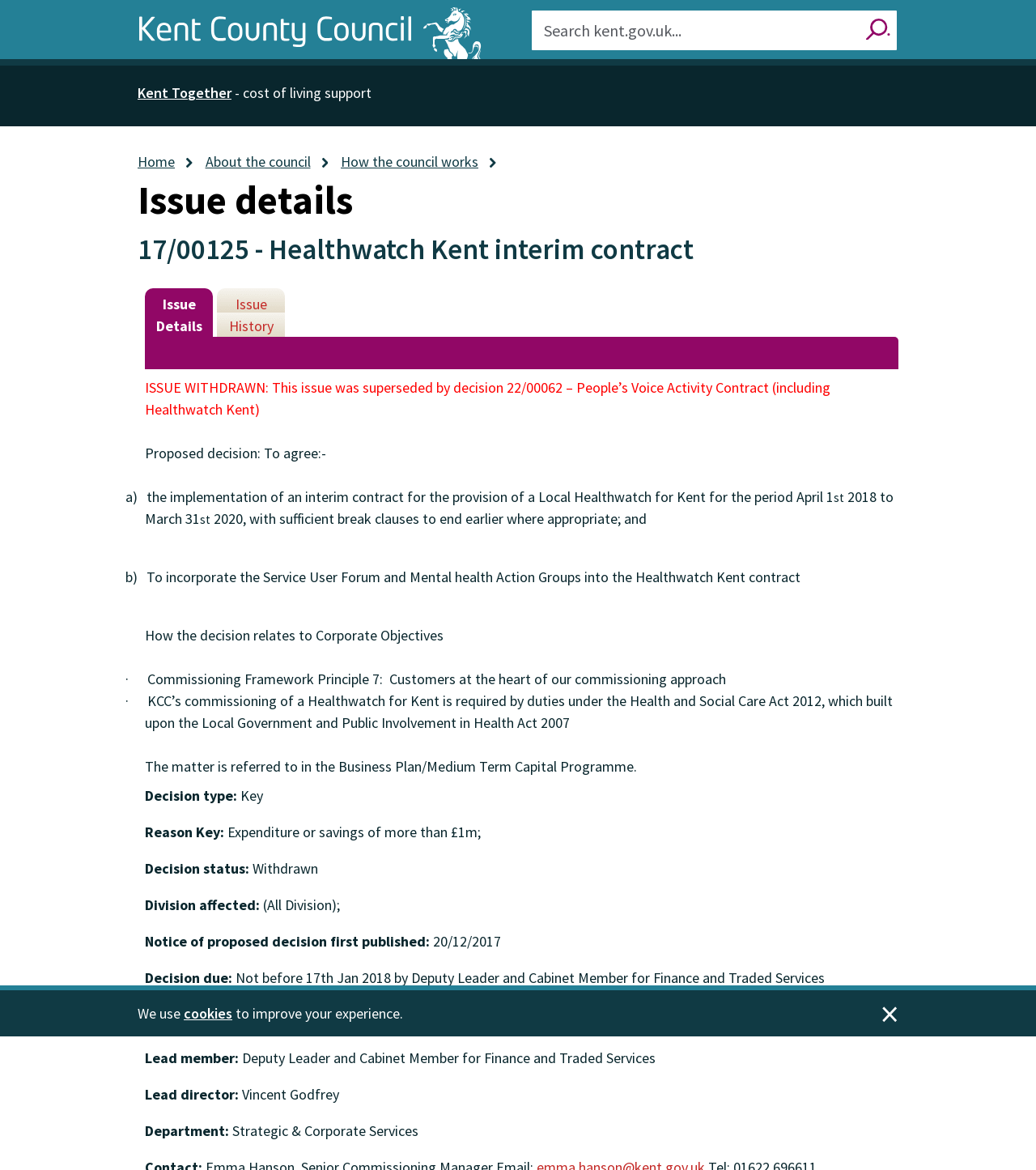Pinpoint the bounding box coordinates of the area that must be clicked to complete this instruction: "Check issue history".

[0.21, 0.246, 0.275, 0.288]